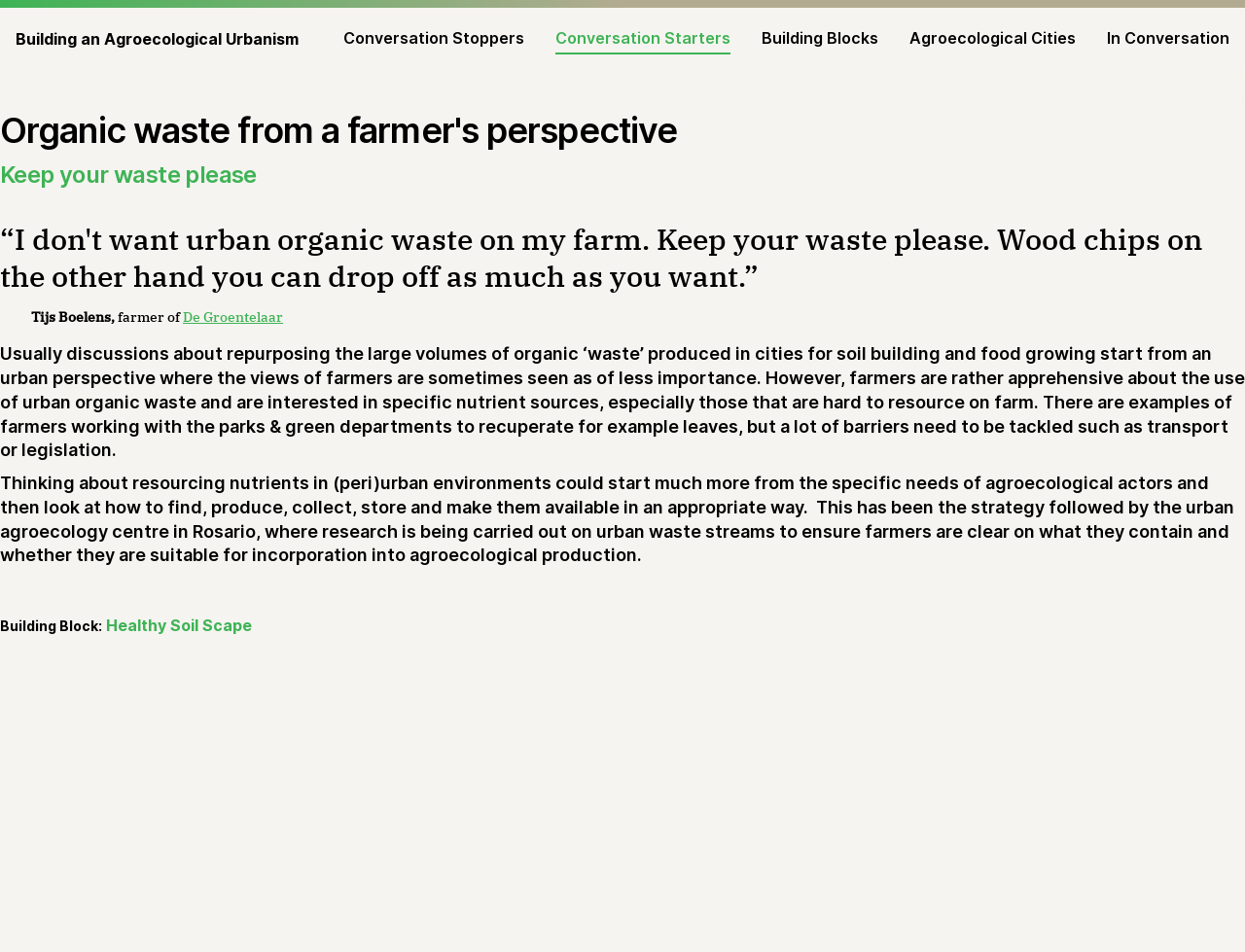Please specify the bounding box coordinates of the clickable region necessary for completing the following instruction: "Discover Agroecological Cities". The coordinates must consist of four float numbers between 0 and 1, i.e., [left, top, right, bottom].

[0.73, 0.025, 0.864, 0.057]